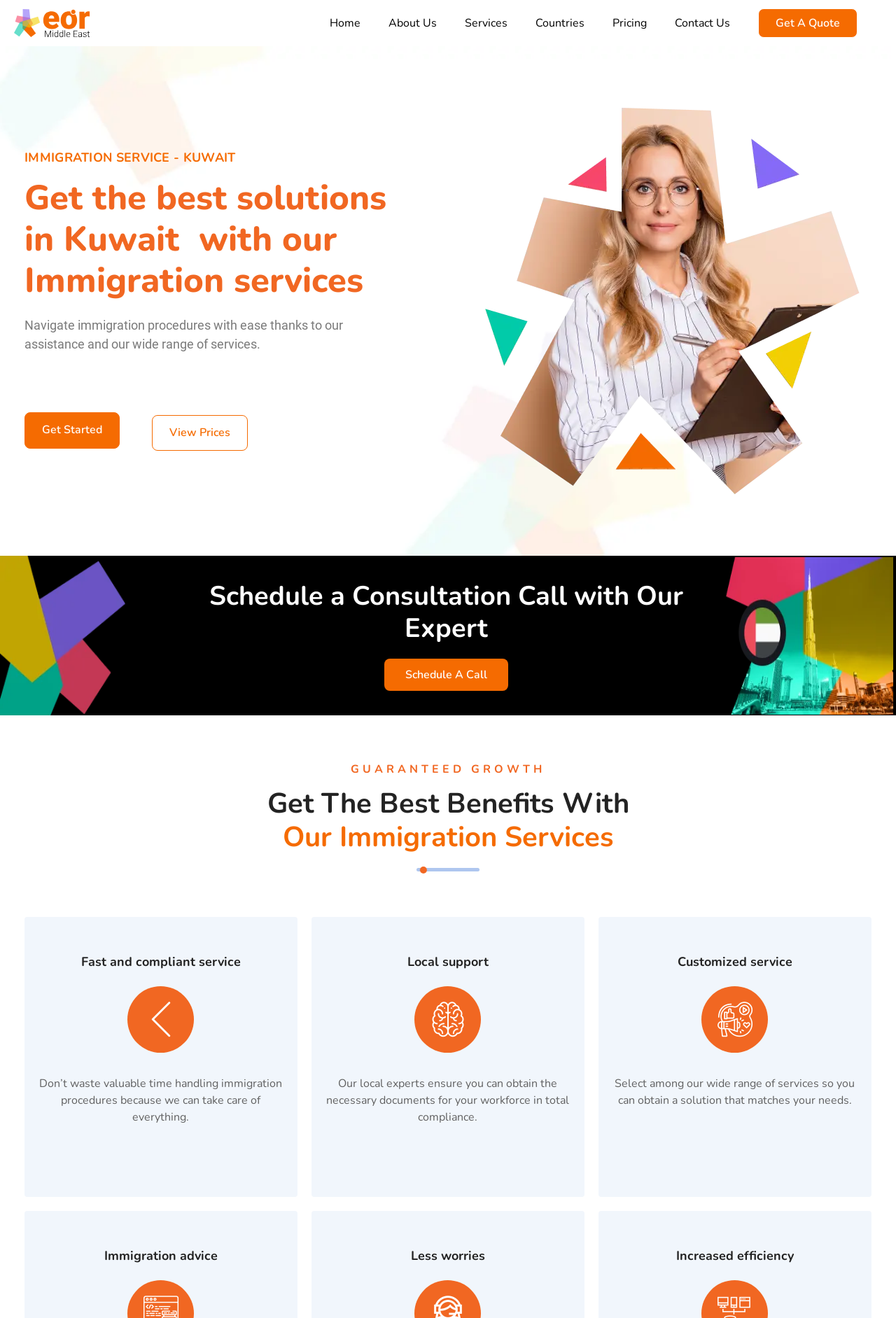What type of support does the company offer?
Refer to the screenshot and deliver a thorough answer to the question presented.

The company provides local support, as indicated by the heading 'Local support' and the description 'Our local experts ensure you can obtain the necessary documents for your workforce in total compliance'.